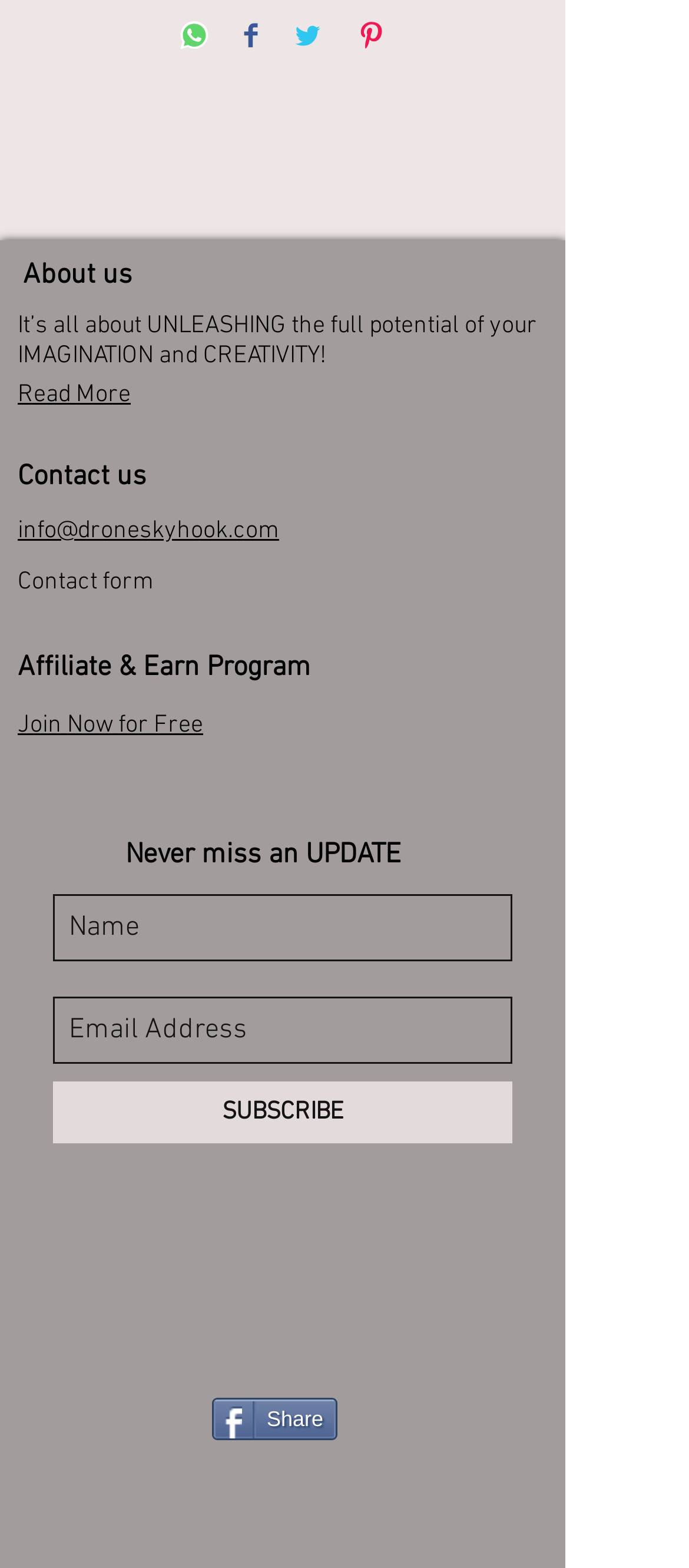Please identify the bounding box coordinates of the element's region that I should click in order to complete the following instruction: "Share on WhatsApp". The bounding box coordinates consist of four float numbers between 0 and 1, i.e., [left, top, right, bottom].

[0.261, 0.013, 0.303, 0.035]